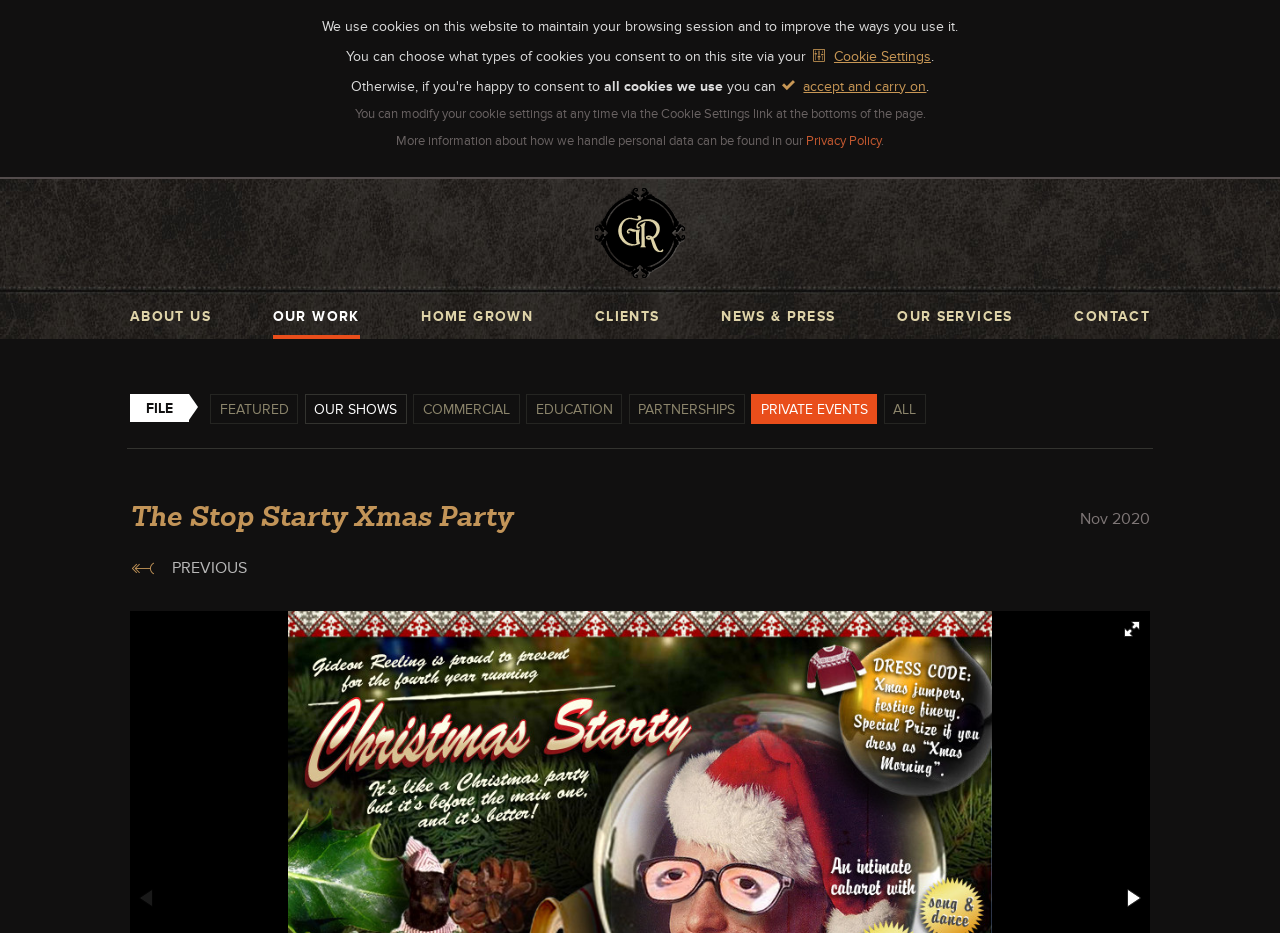Please identify the coordinates of the bounding box that should be clicked to fulfill this instruction: "View the 'The Stop Starty Xmas Party' details".

[0.102, 0.532, 0.401, 0.574]